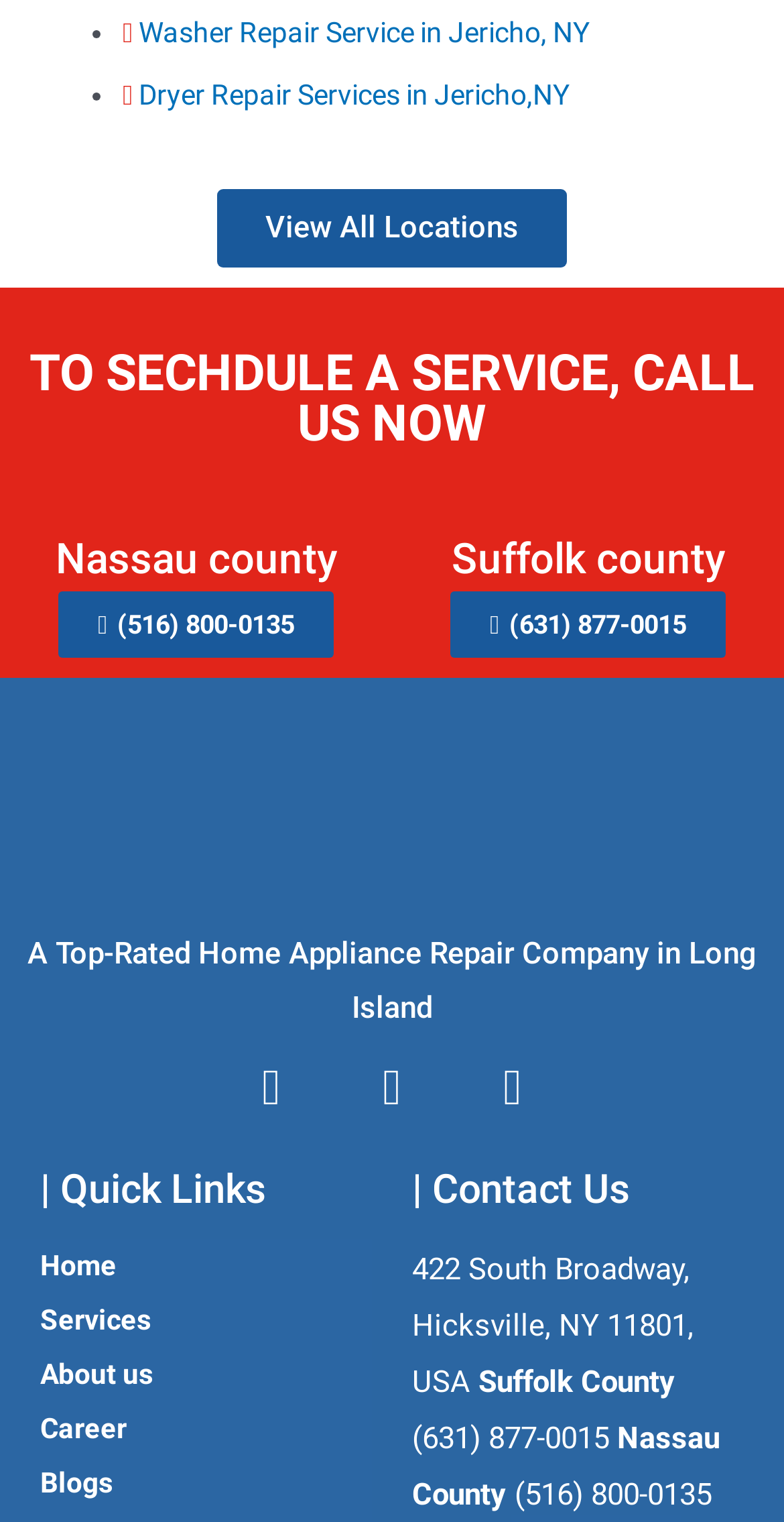Identify the bounding box coordinates of the clickable section necessary to follow the following instruction: "Call Suffolk county". The coordinates should be presented as four float numbers from 0 to 1, i.e., [left, top, right, bottom].

[0.526, 0.933, 0.777, 0.957]